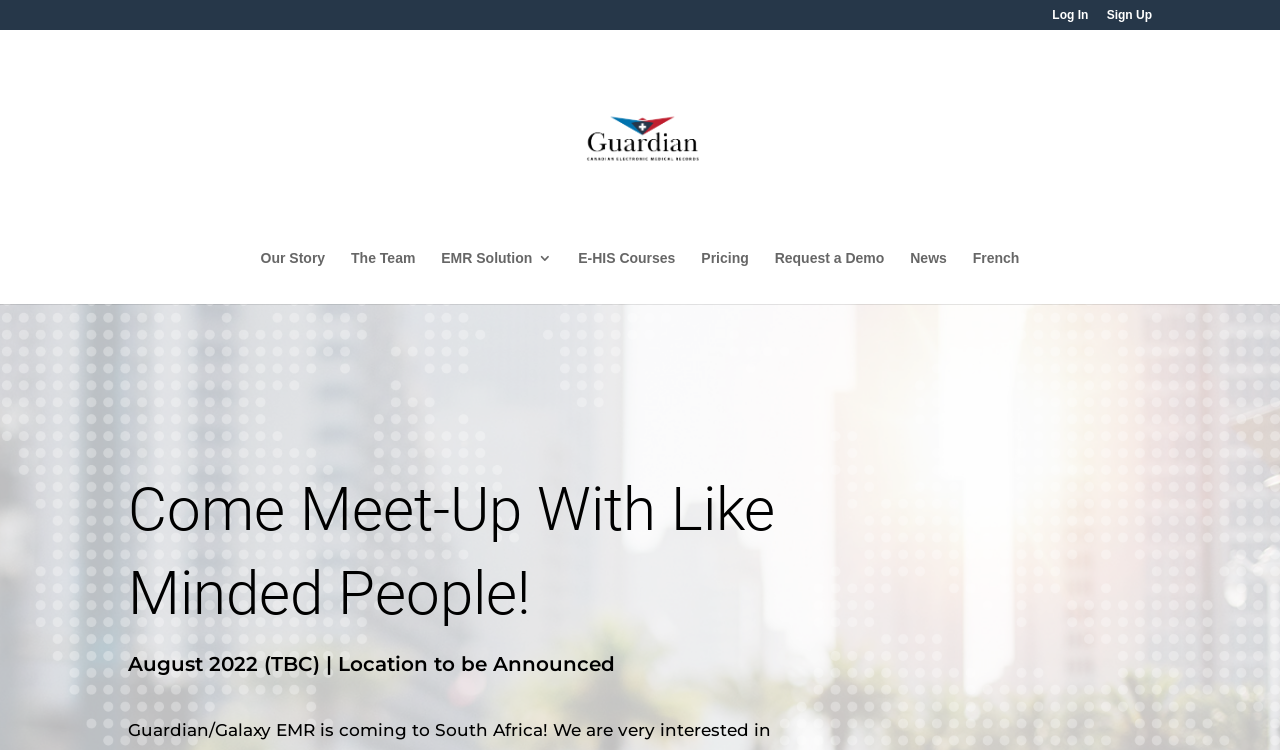What is the text of the webpage's headline?

Come Meet-Up With Like Minded People!